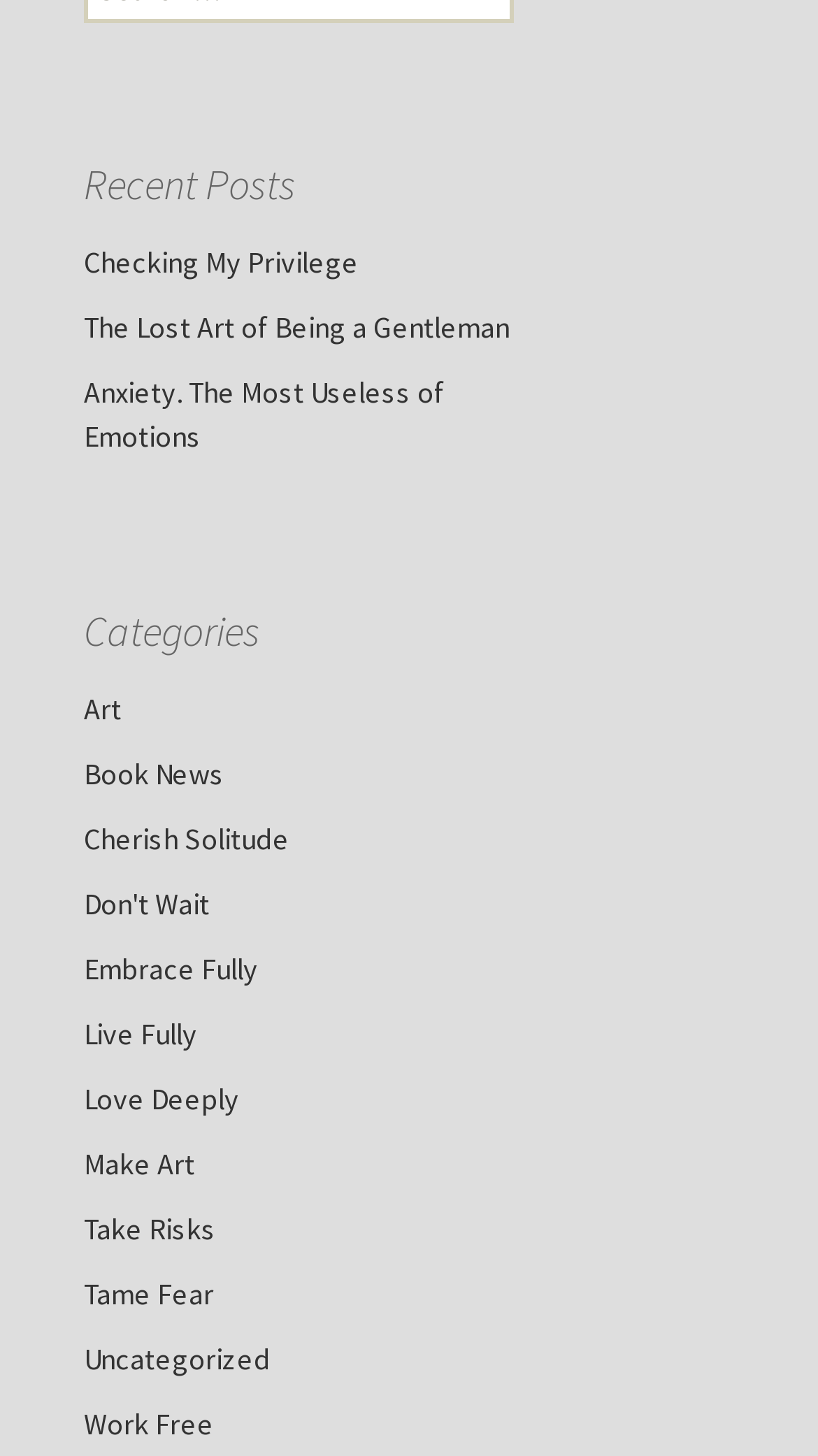Answer succinctly with a single word or phrase:
How many recent posts are listed?

3